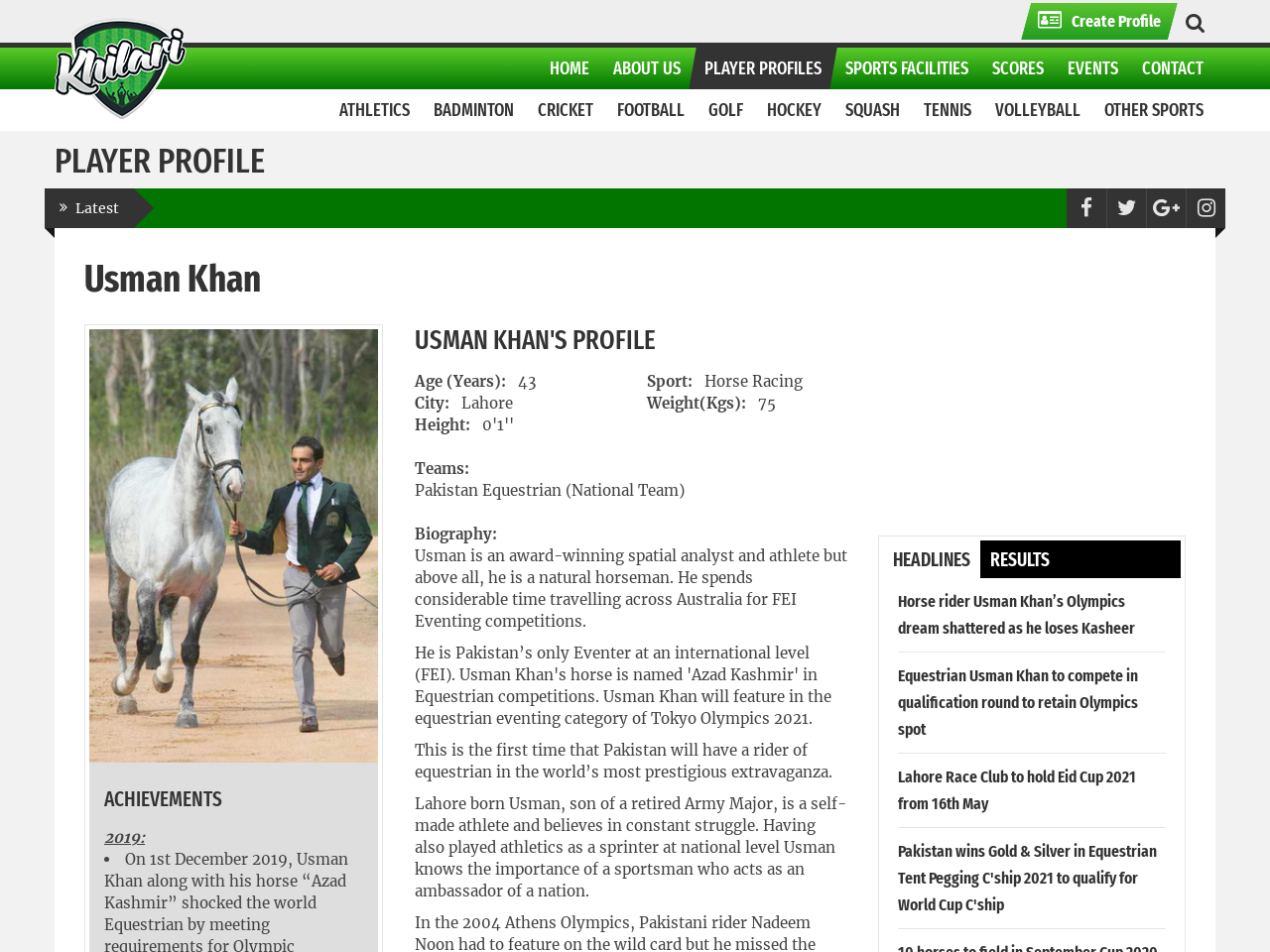What is the name of the team Usman Khan is part of?
Provide a well-explained and detailed answer to the question.

The answer can be found in the 'PLAYER PROFILE' section, where it is mentioned that 'Teams: Pakistan Equestrian (National Team)'.